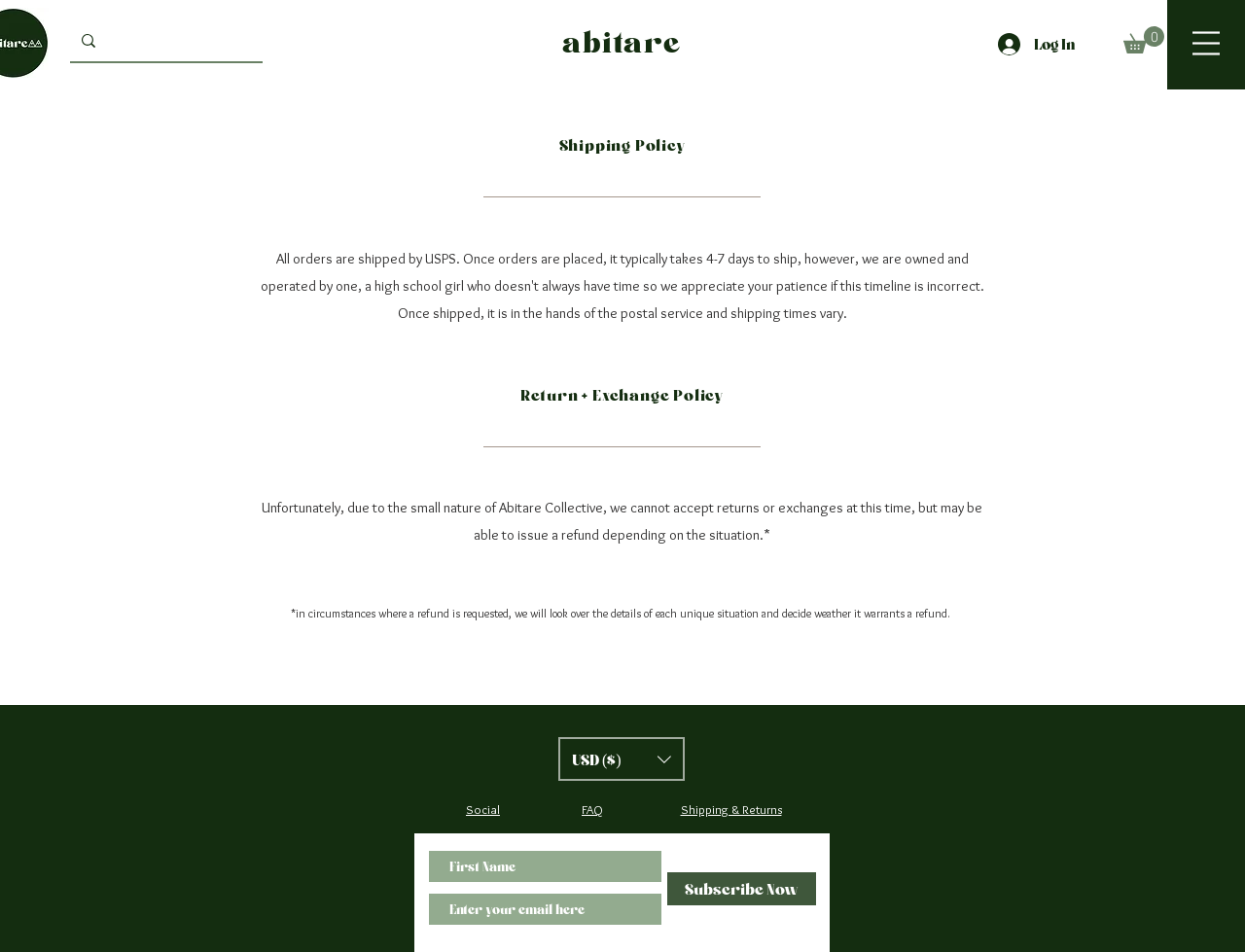What is the purpose of the 'Subscribe Now' button?
Provide an in-depth answer to the question, covering all aspects.

I found the 'Subscribe Now' button at the bottom of the webpage, next to the 'Enter your email here' textbox. This suggests that the button is used to subscribe to a newsletter or mailing list.